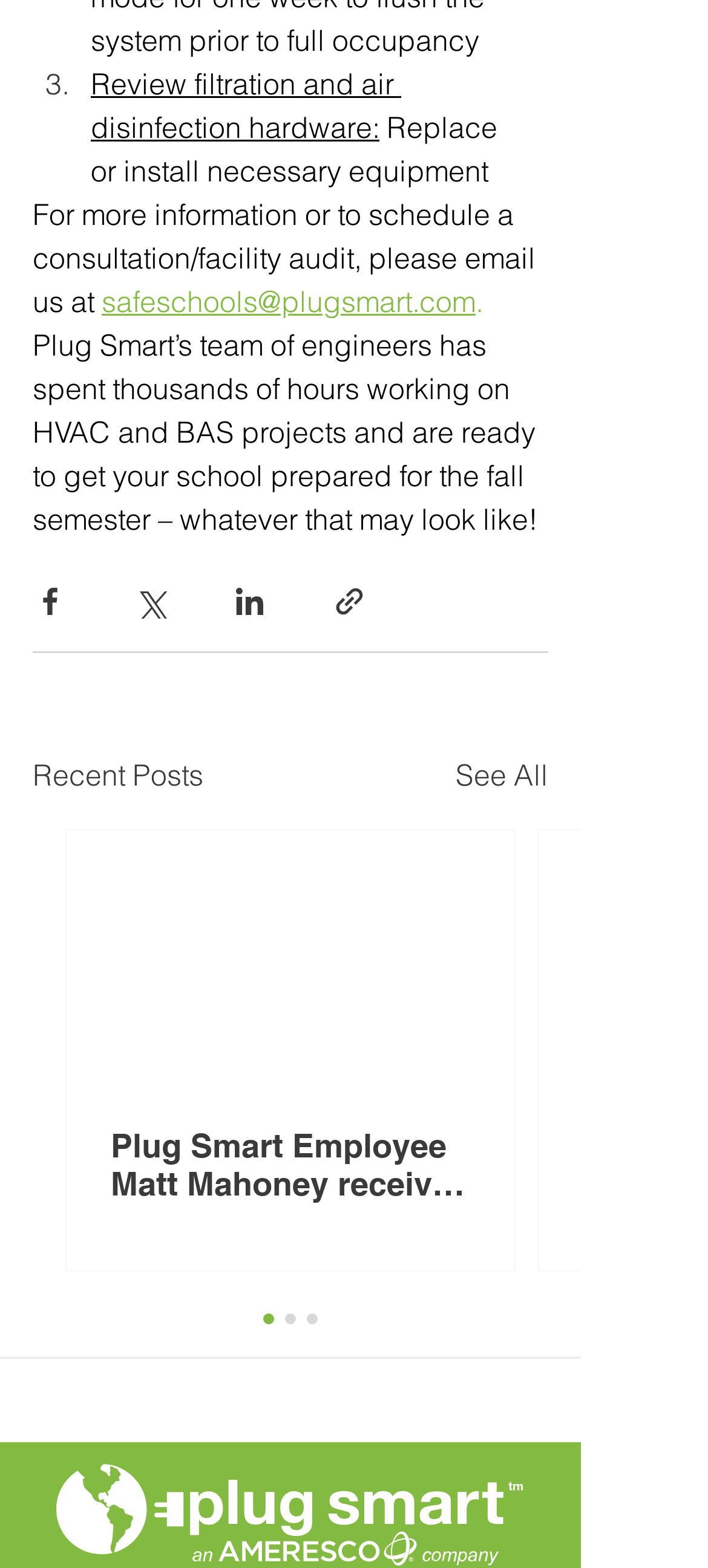Please identify the bounding box coordinates of the region to click in order to complete the task: "Share via LinkedIn". The coordinates must be four float numbers between 0 and 1, specified as [left, top, right, bottom].

[0.328, 0.373, 0.377, 0.395]